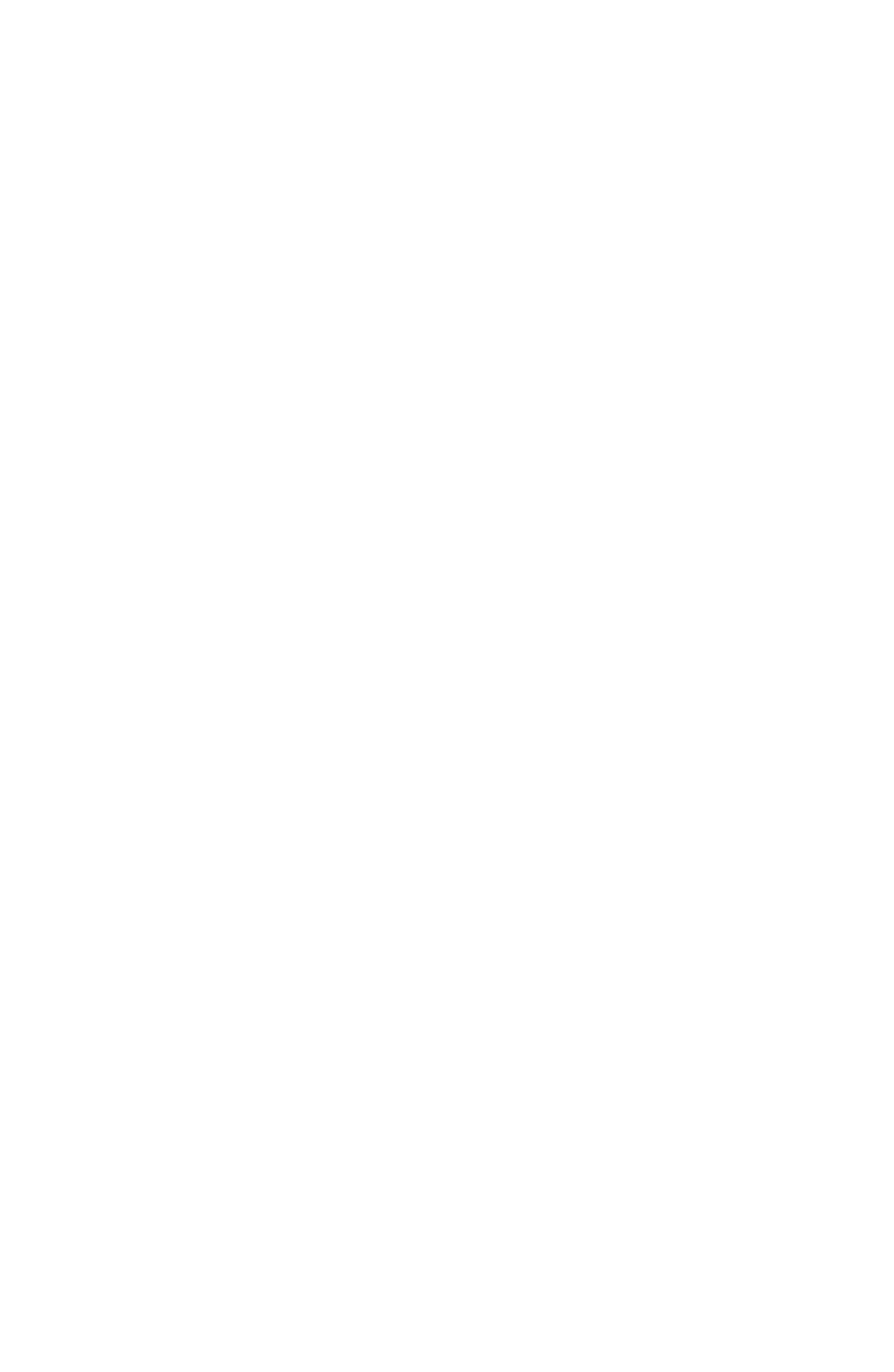Is 'E-Commerce' a category or information?
Please respond to the question with a detailed and thorough explanation.

'E-Commerce' is a category because it is a link under the 'Categories' navigation section, not under the 'Information' navigation section.